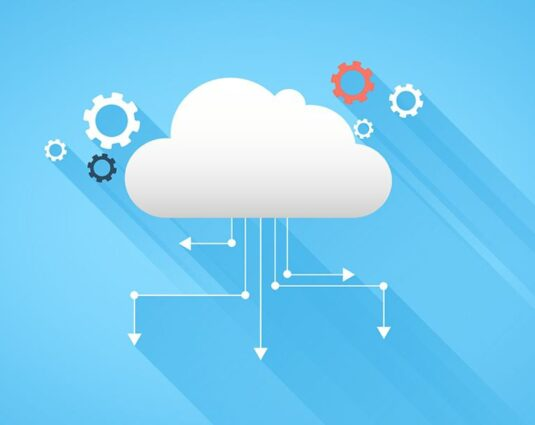What do the cogs and gears surrounding the cloud represent?
Answer the question in a detailed and comprehensive manner.

The cogs and gears in different colors, including red and black, surrounding the cloud represent the underlying mechanics and operations of cloud technology, highlighting the complex infrastructure that enables cloud computing.